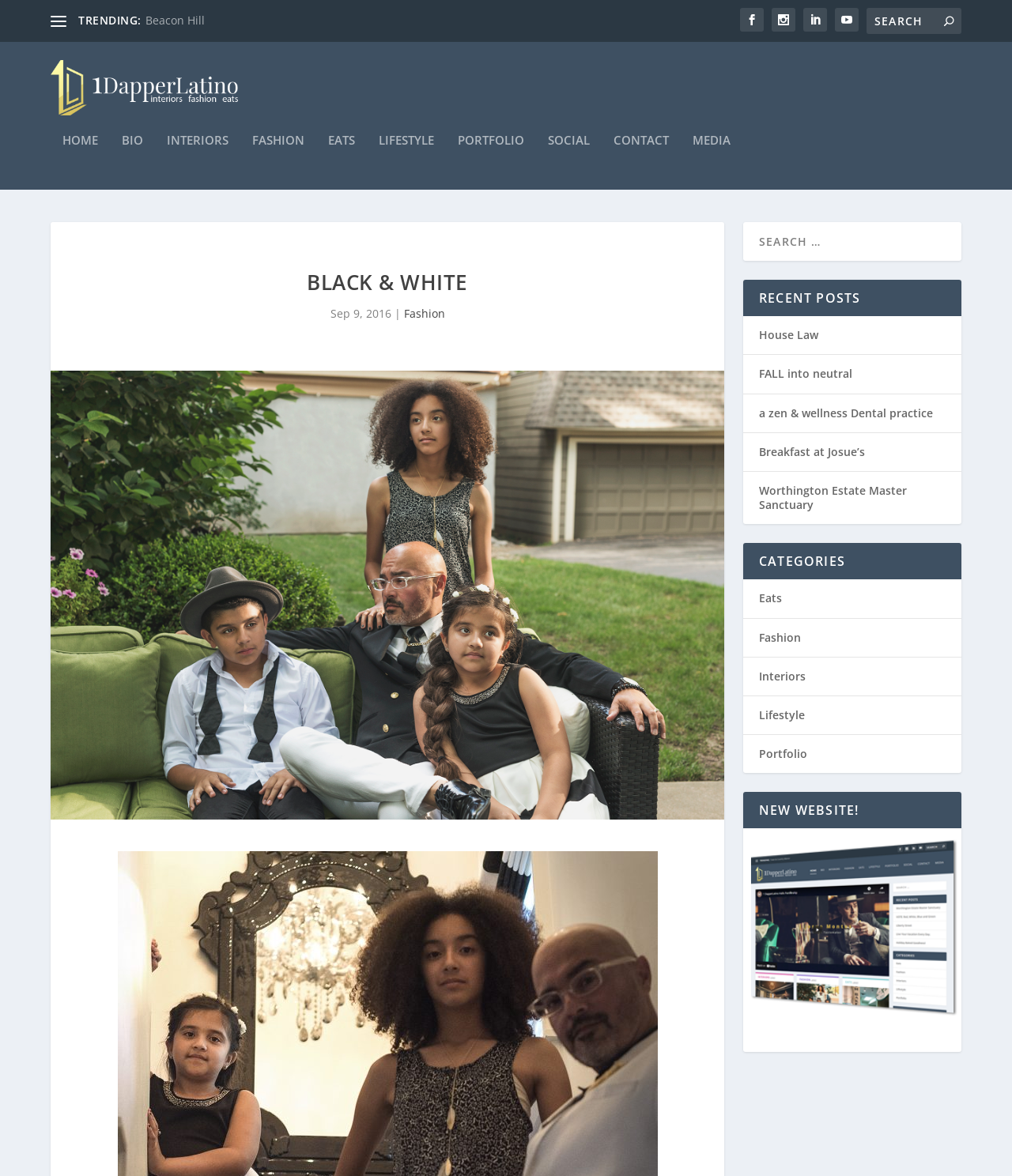How many categories are listed?
Please use the image to provide a one-word or short phrase answer.

6